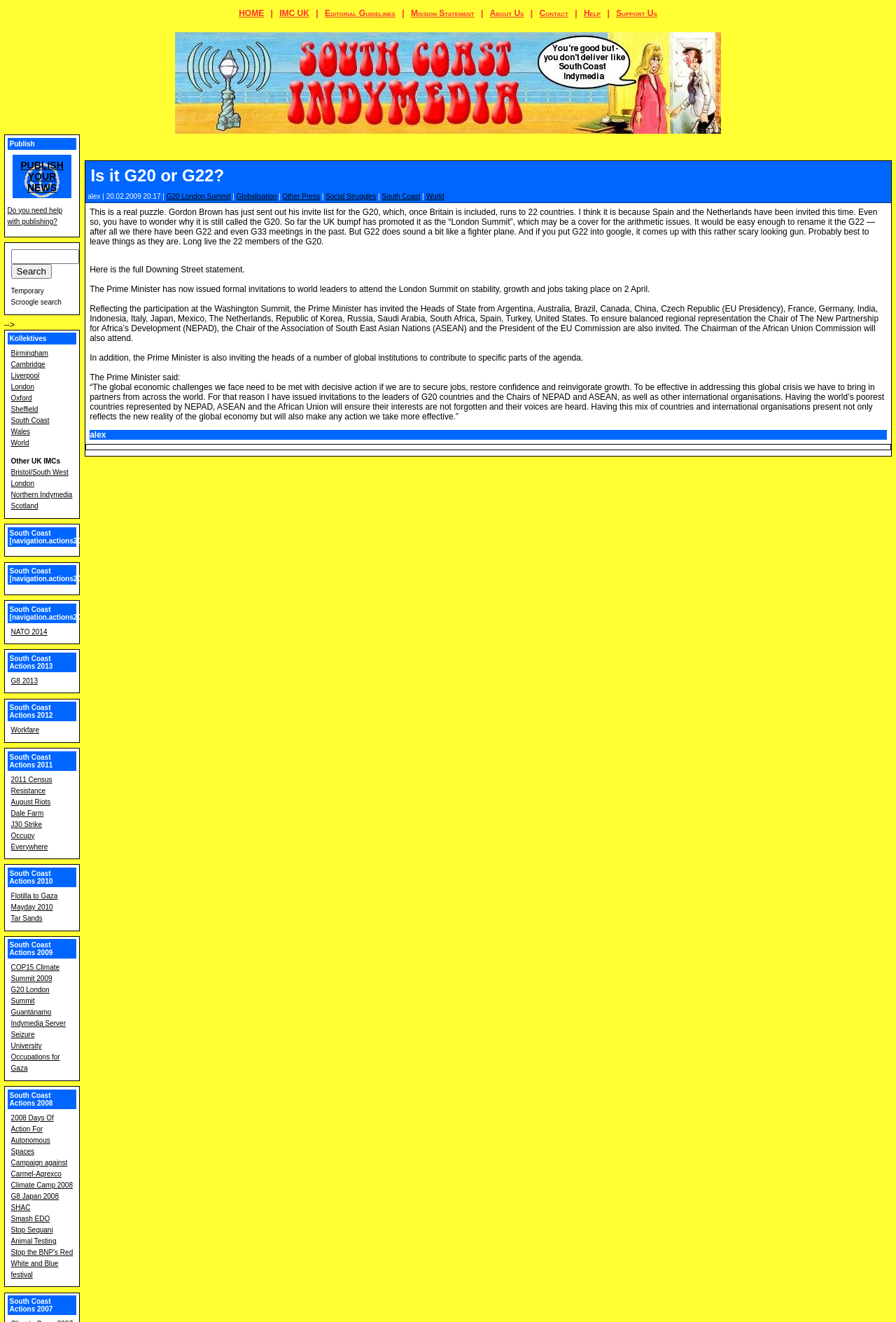Extract the primary header of the webpage and generate its text.

Is it G20 or G22?